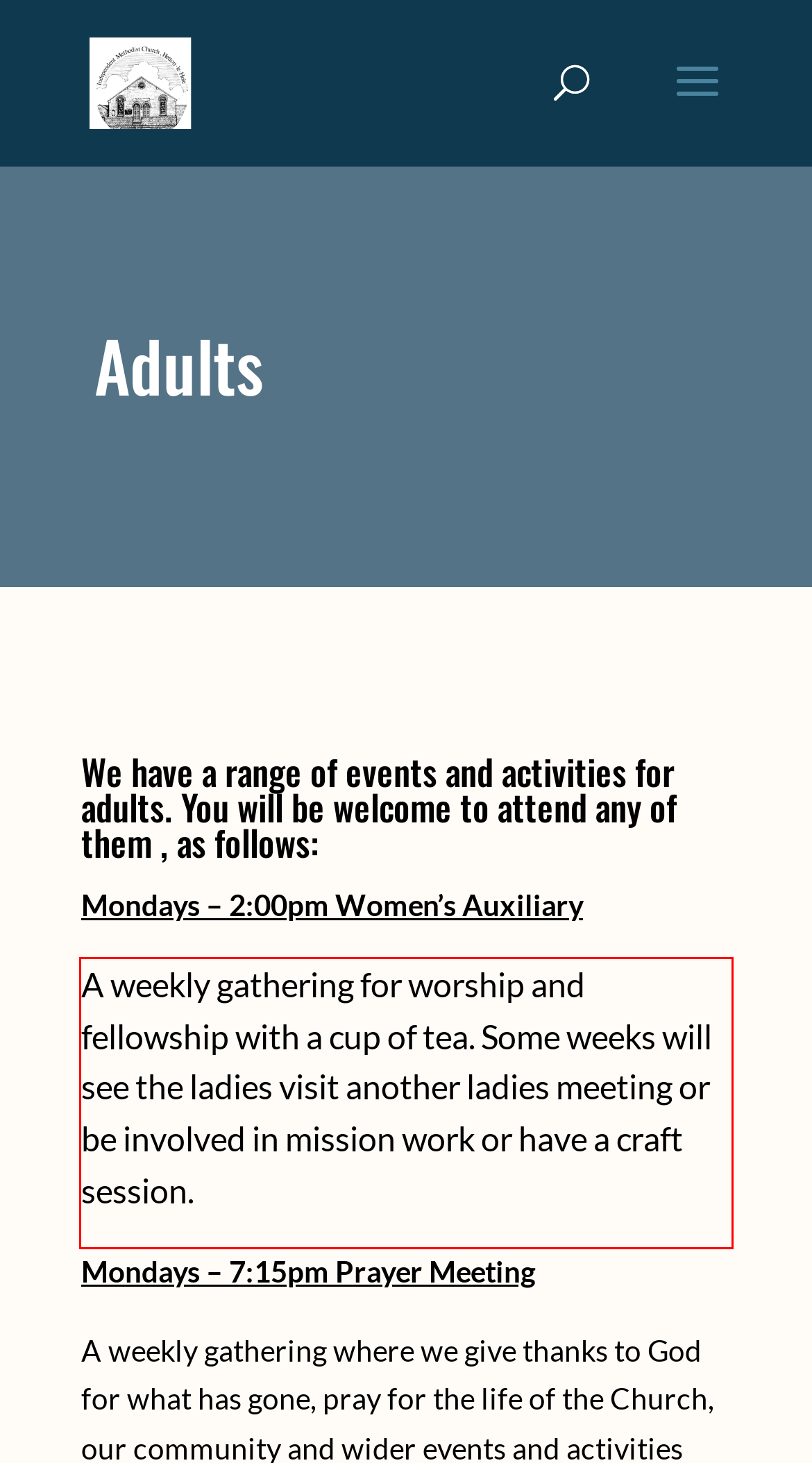Given a screenshot of a webpage with a red bounding box, please identify and retrieve the text inside the red rectangle.

A weekly gathering for worship and fellowship with a cup of tea. Some weeks will see the ladies visit another ladies meeting or be involved in mission work or have a craft session.